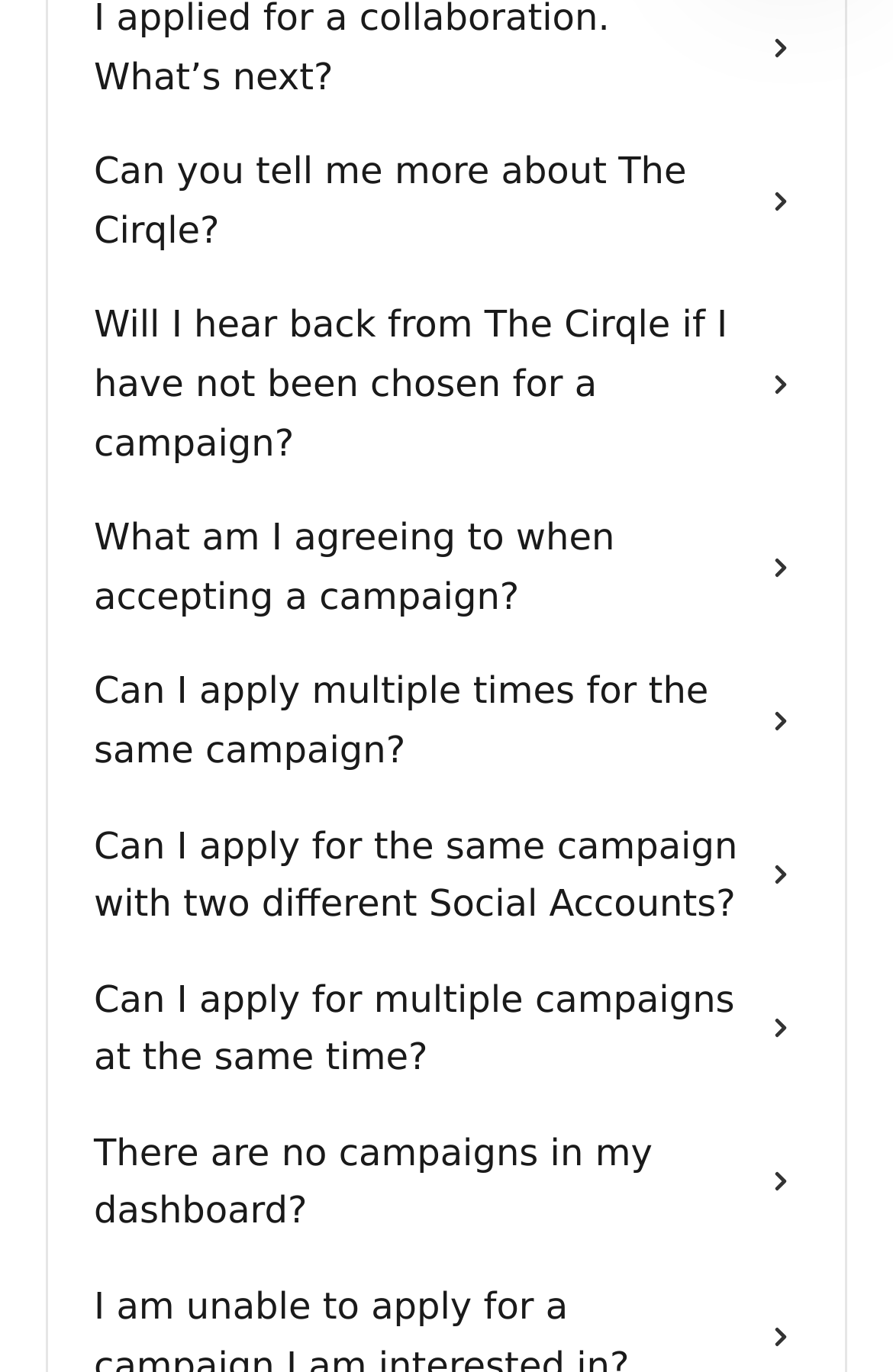Please answer the following question using a single word or phrase: 
Are there any images on this webpage?

Yes